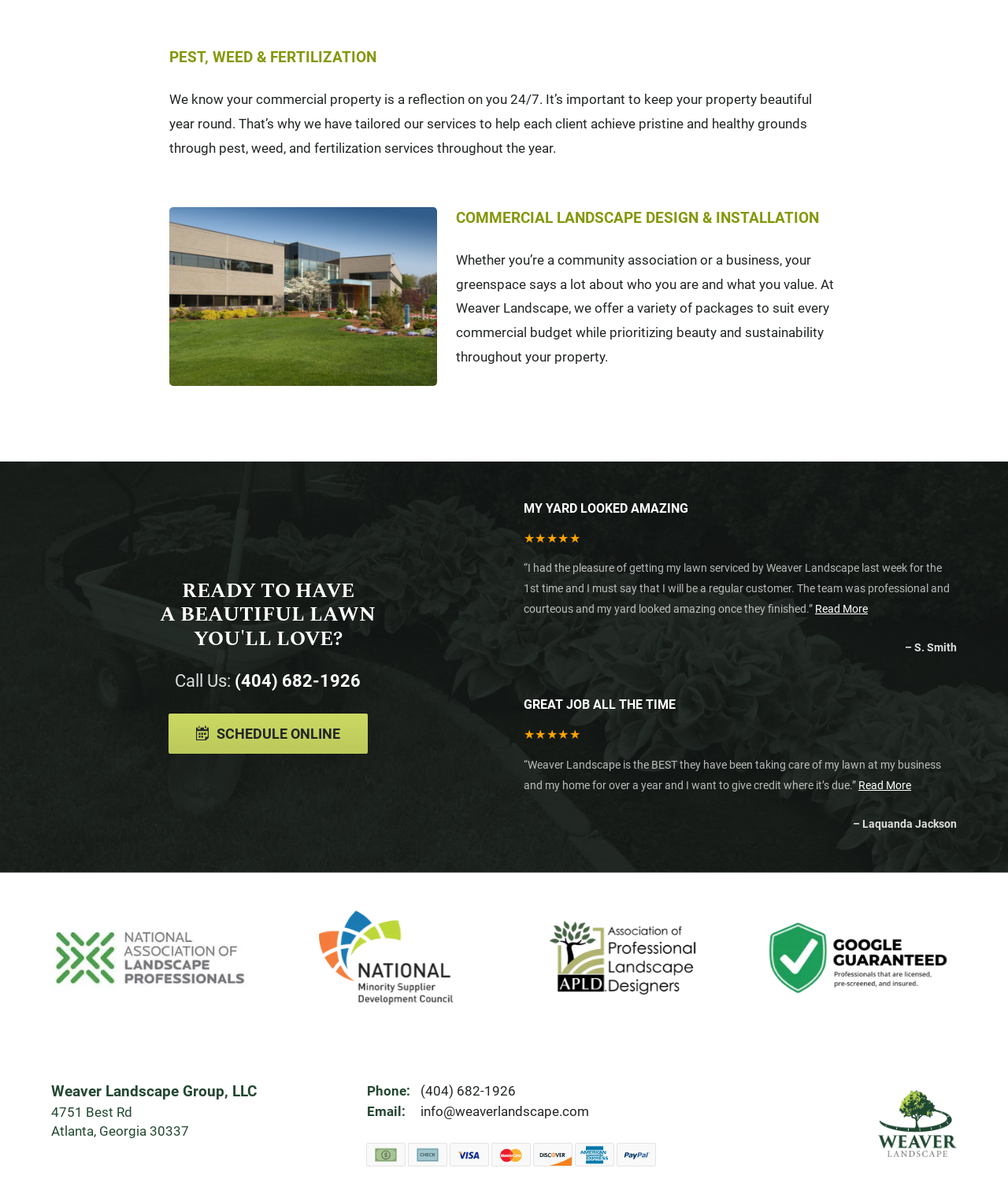What is the rating of the service according to S. Smith?
Please describe in detail the information shown in the image to answer the question.

According to the webpage, S. Smith has given a rating of 5 stars to the service as indicated by the '★ ★ ★ ★ ★' symbol next to the text '“I had the pleasure of getting my lawn serviced by Weaver Landscape last week for the 1st time and I must say that I will be a regular customer. The team was professional and courteous and my yard looked amazing once they finished.”'